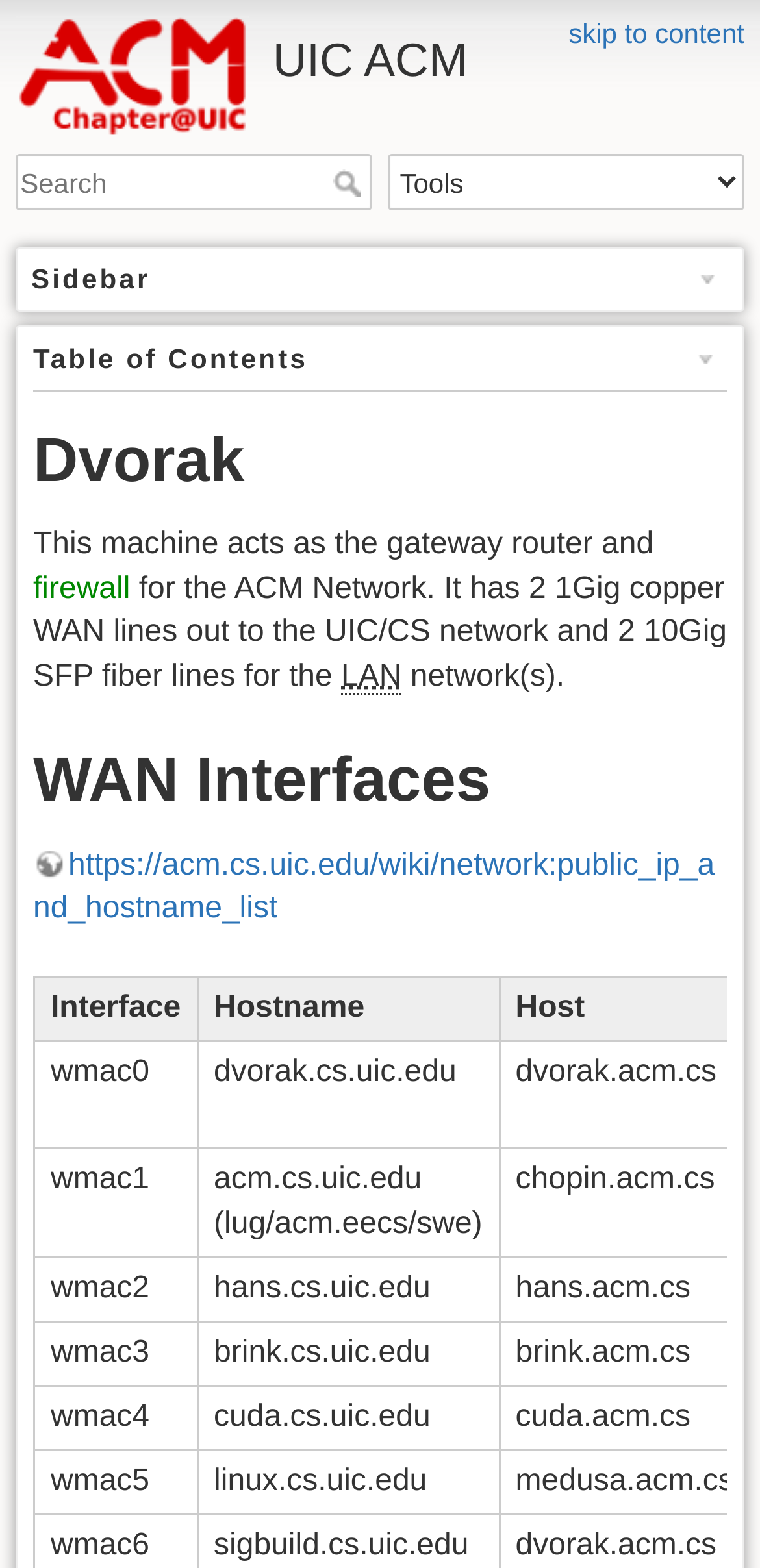Use a single word or phrase to answer the question: What is the abbreviation of Local Area Network?

LAN